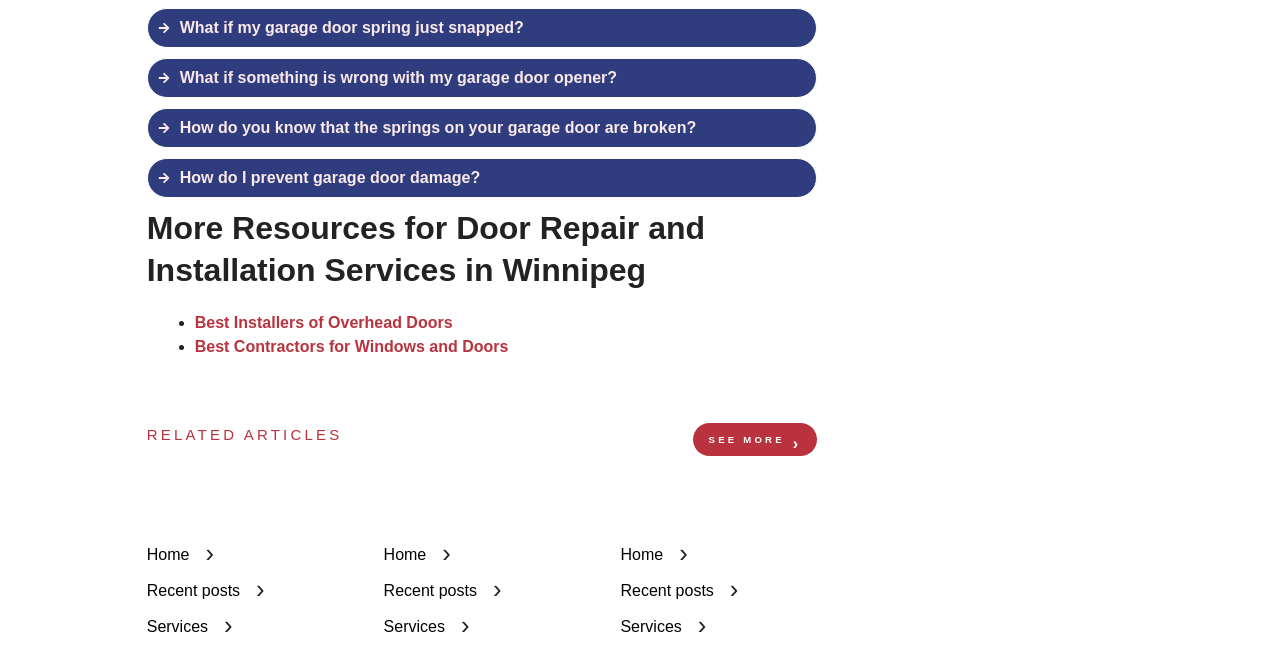What is the topic of the webpage?
Analyze the screenshot and provide a detailed answer to the question.

The webpage appears to be about garage door repair and installation services, as indicated by the tabs and links related to garage door issues and resources for door repair and installation services.